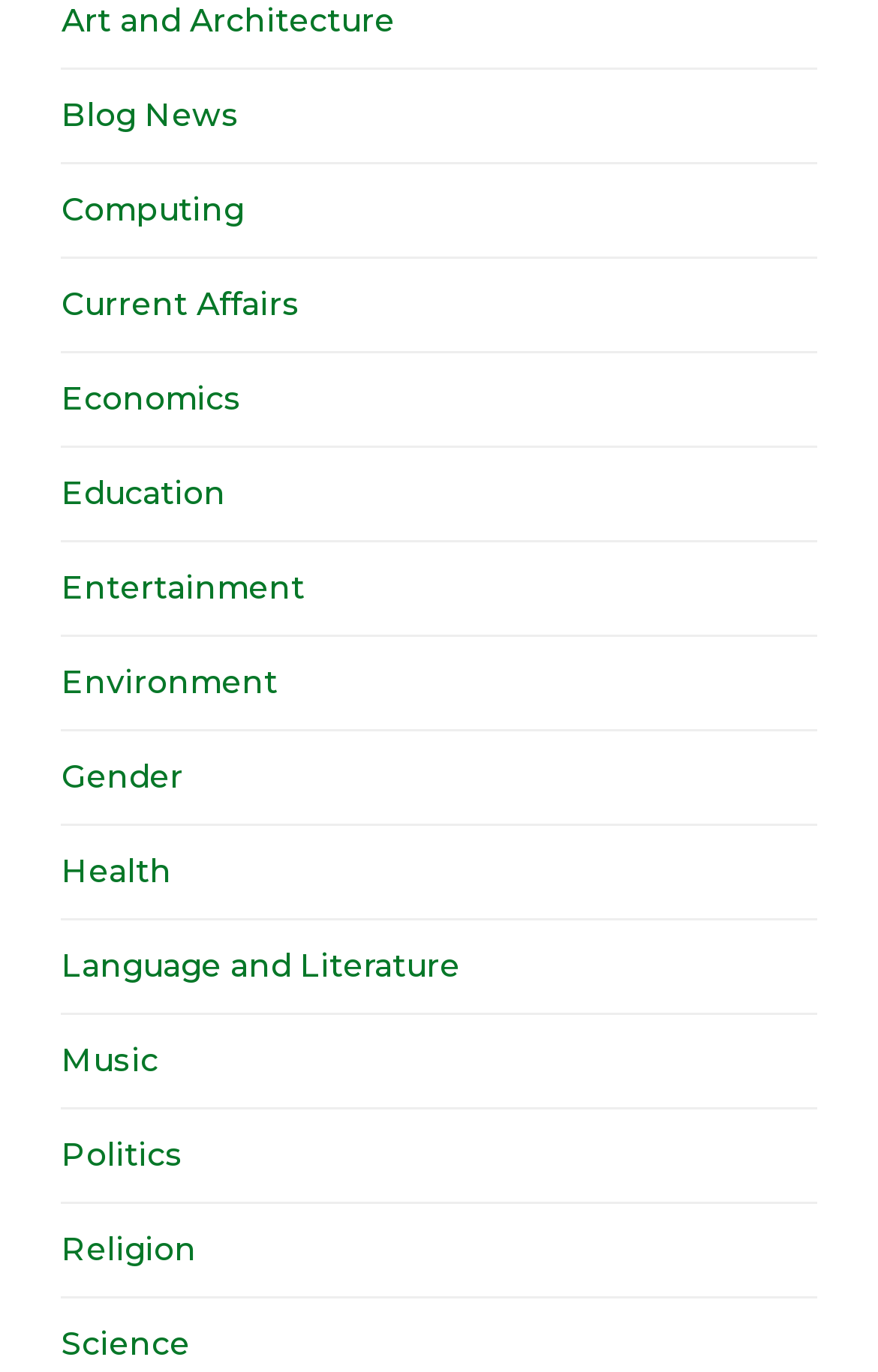Highlight the bounding box of the UI element that corresponds to this description: "Art and Architecture".

[0.07, 0.0, 0.449, 0.03]